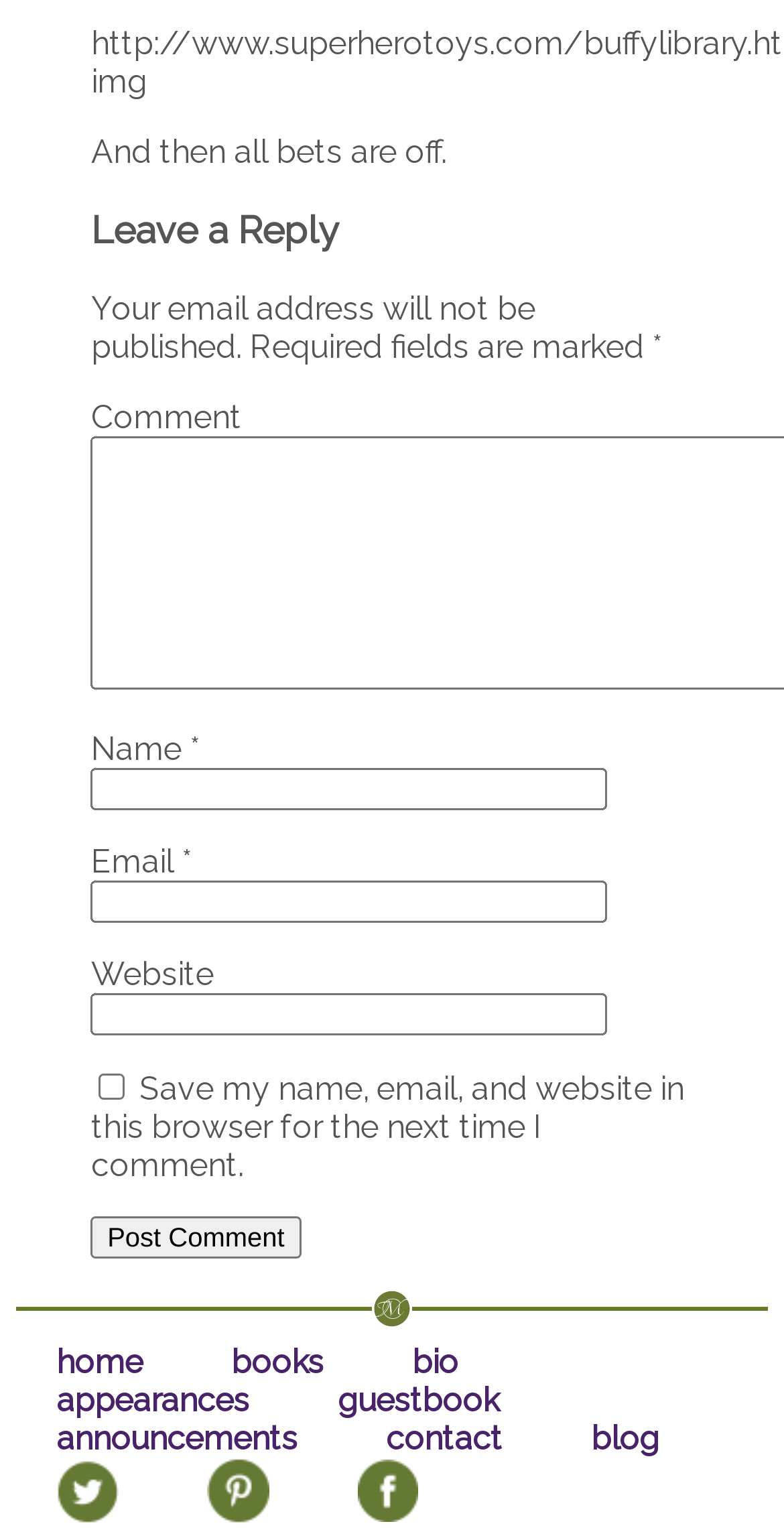Find the bounding box coordinates of the area to click in order to follow the instruction: "Enter your name".

[0.116, 0.499, 0.775, 0.526]